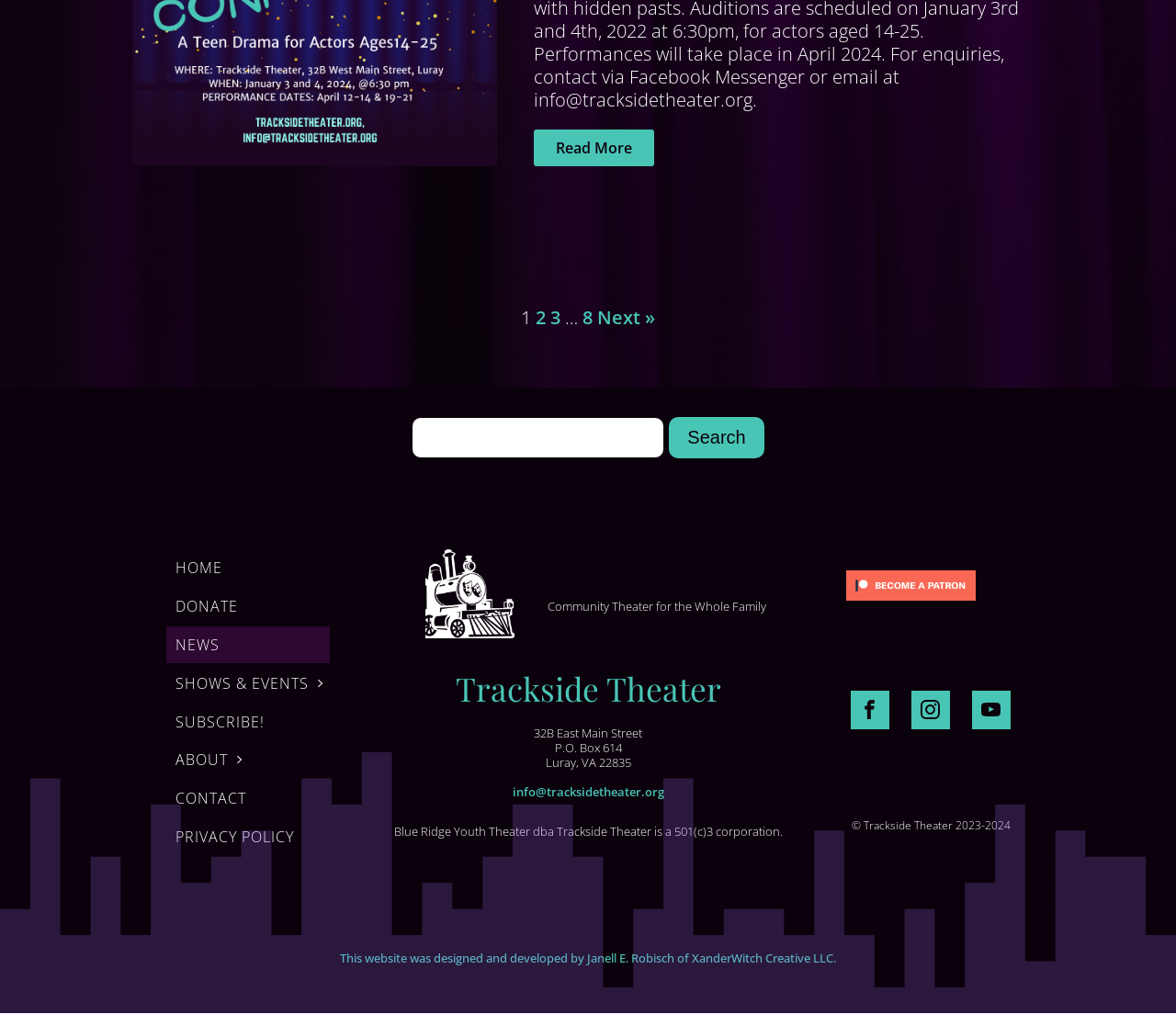Please locate the bounding box coordinates of the element that should be clicked to achieve the given instruction: "Click on Read More".

[0.454, 0.128, 0.556, 0.164]